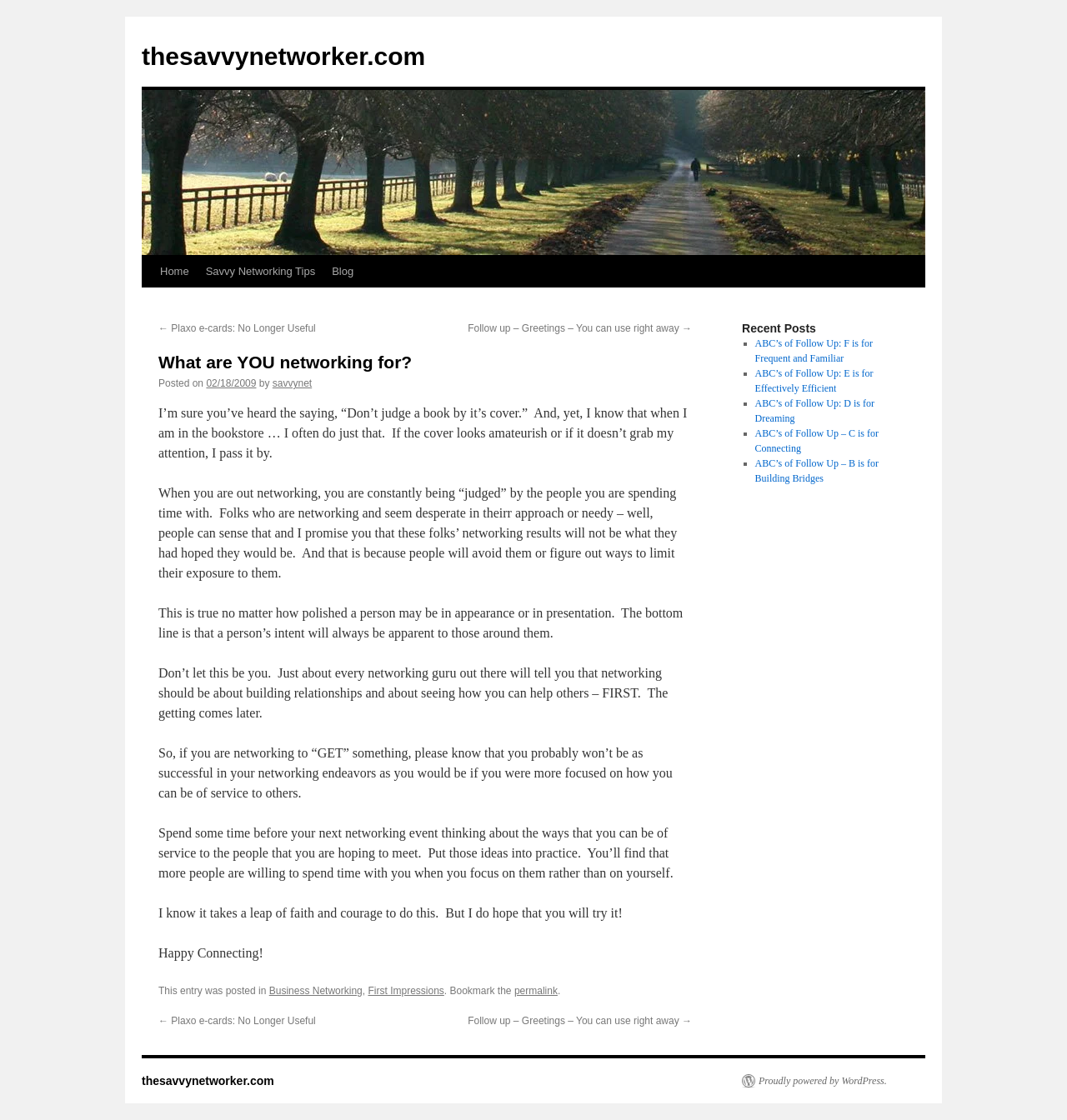How many recent posts are listed?
Using the visual information, reply with a single word or short phrase.

5